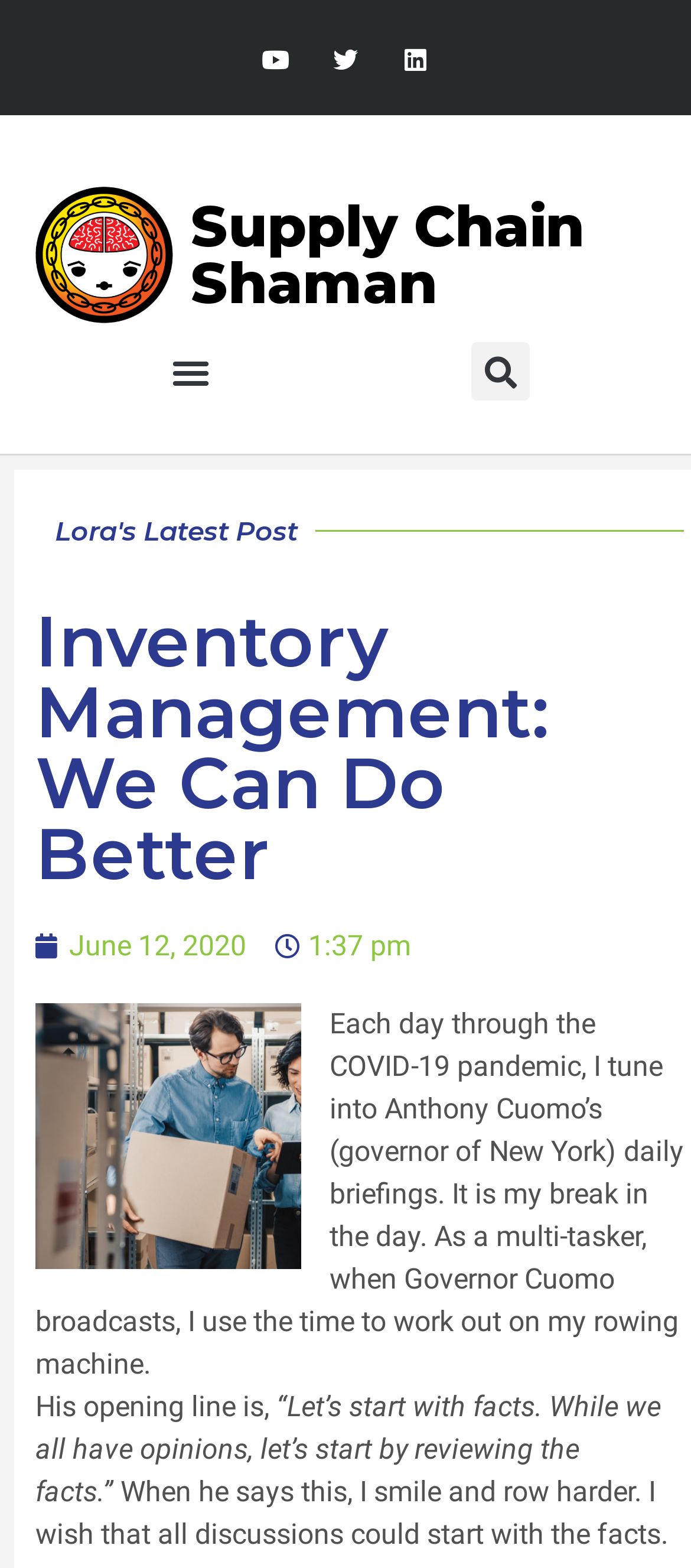What is the author's activity during Governor Cuomo's briefings?
Please provide a detailed answer to the question.

I determined the author's activity during Governor Cuomo's briefings by reading the static text element that mentions the author using the time to work out on a rowing machine.